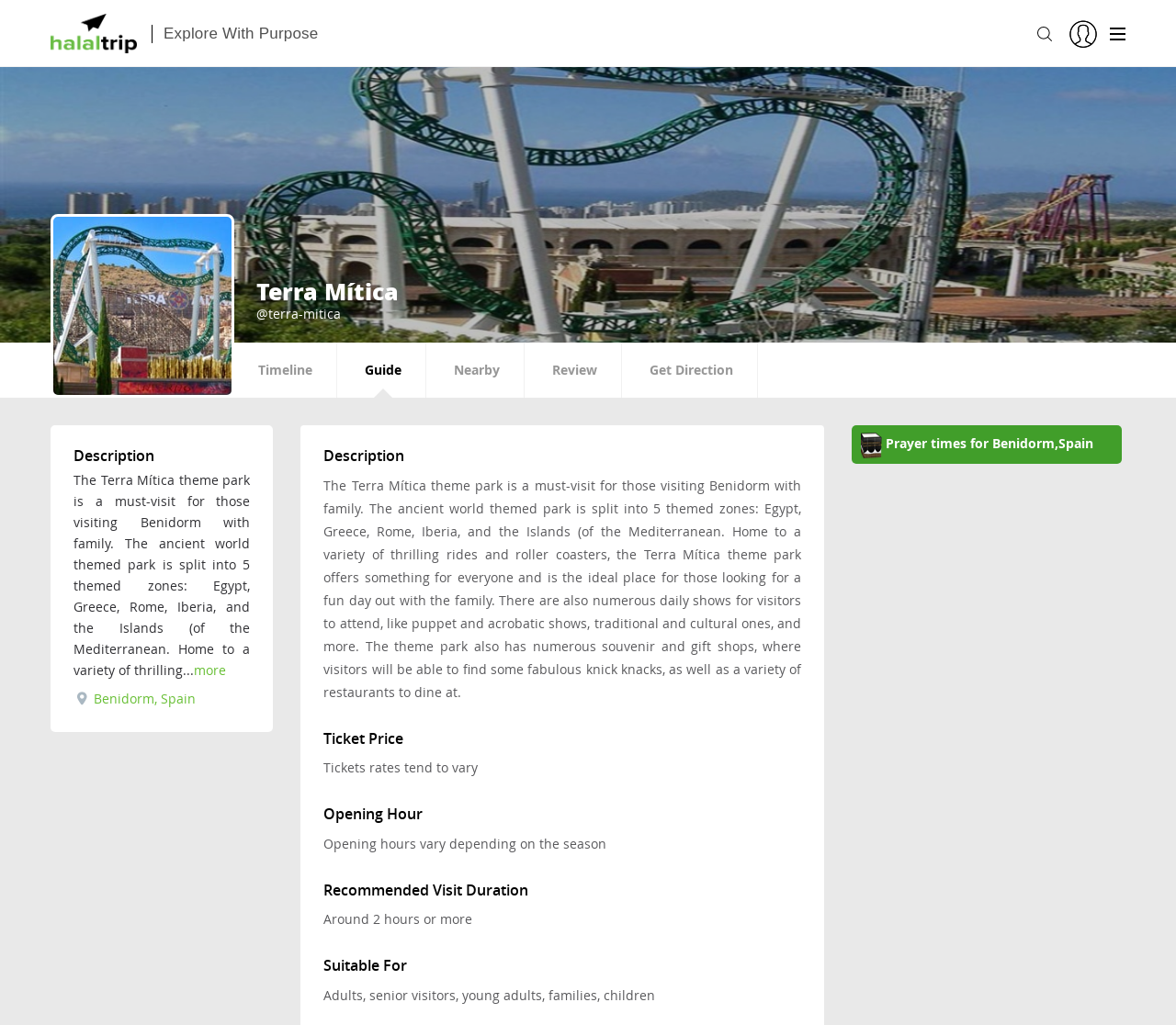Please find the bounding box coordinates (top-left x, top-left y, bottom-right x, bottom-right y) in the screenshot for the UI element described as follows: Prayer times for Benidorm,Spain

[0.725, 0.415, 0.954, 0.453]